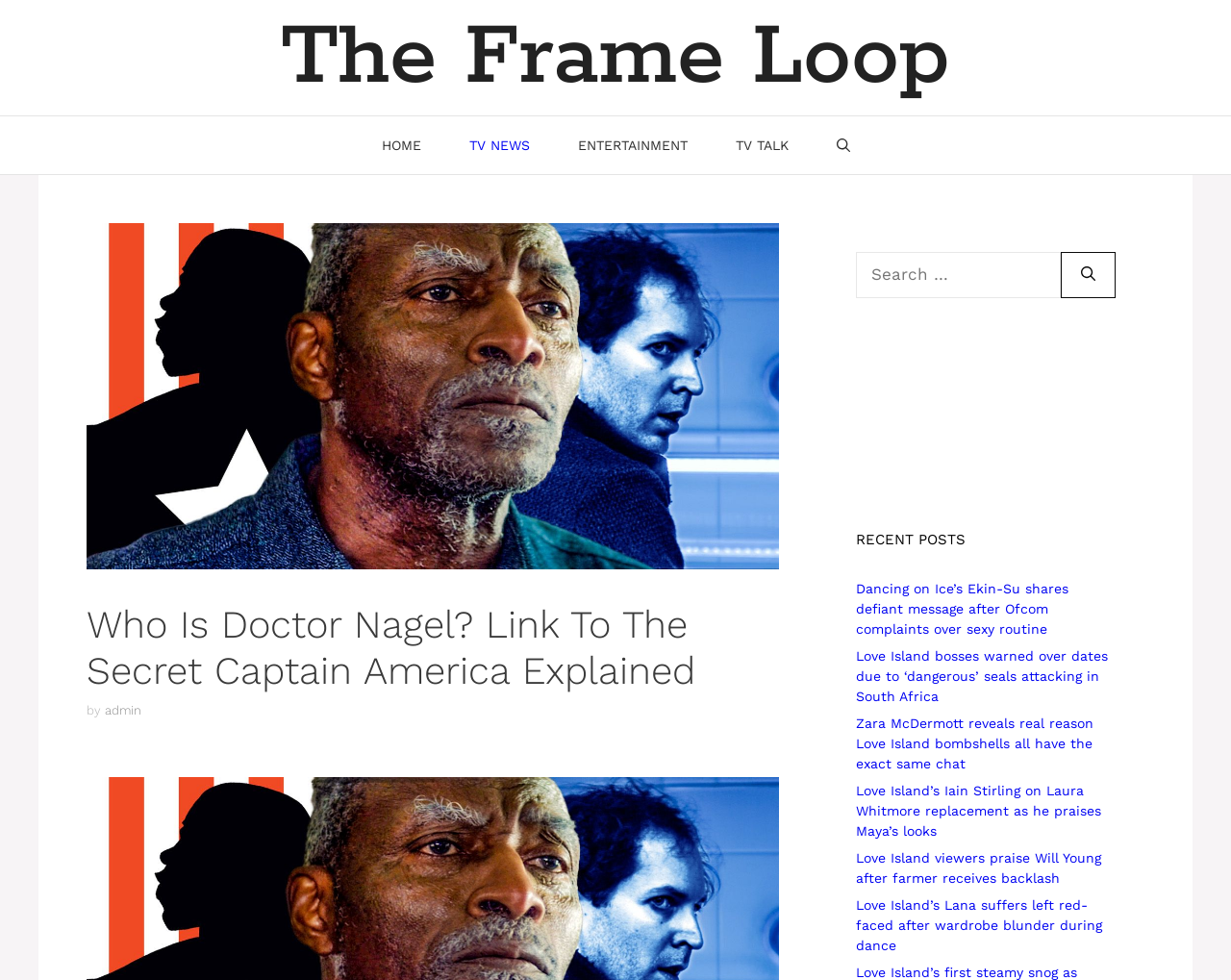Utilize the details in the image to thoroughly answer the following question: What is the purpose of the search bar?

I inferred the purpose of the search bar by looking at its label, which says 'Search for:', and the presence of a search button next to it. This suggests that the search bar is meant to allow users to search for content on the website.